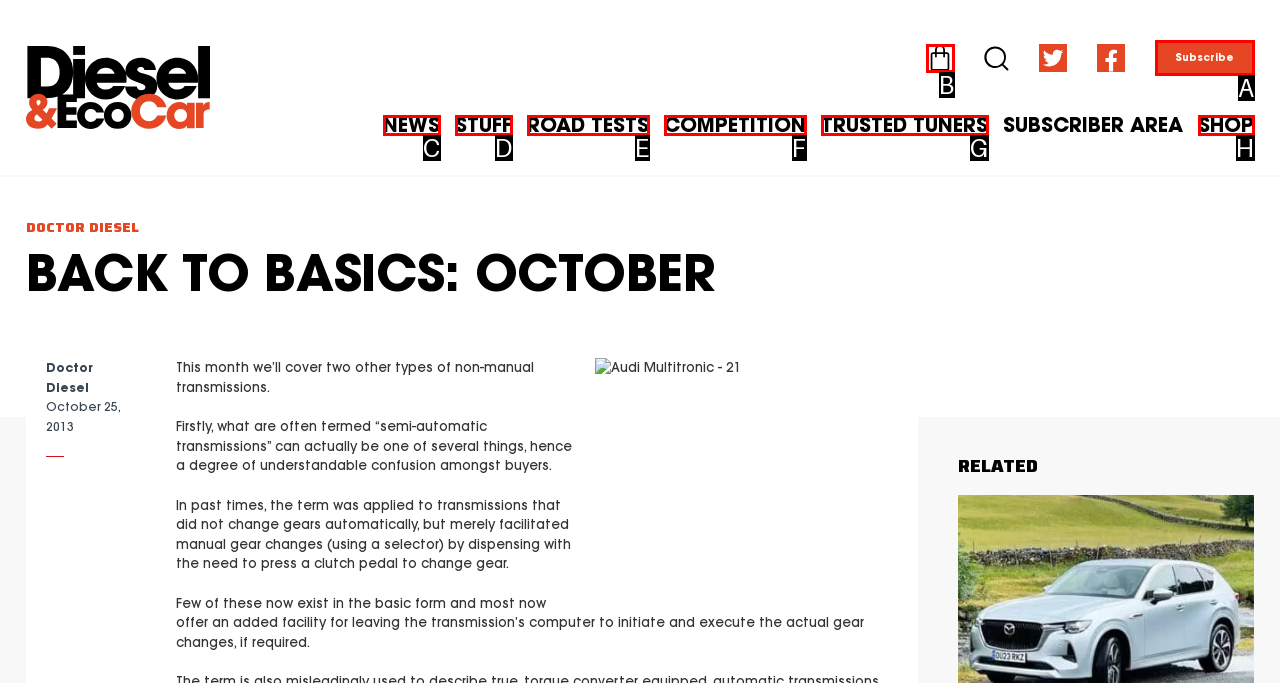Decide which UI element to click to accomplish the task: View previous message
Respond with the corresponding option letter.

None